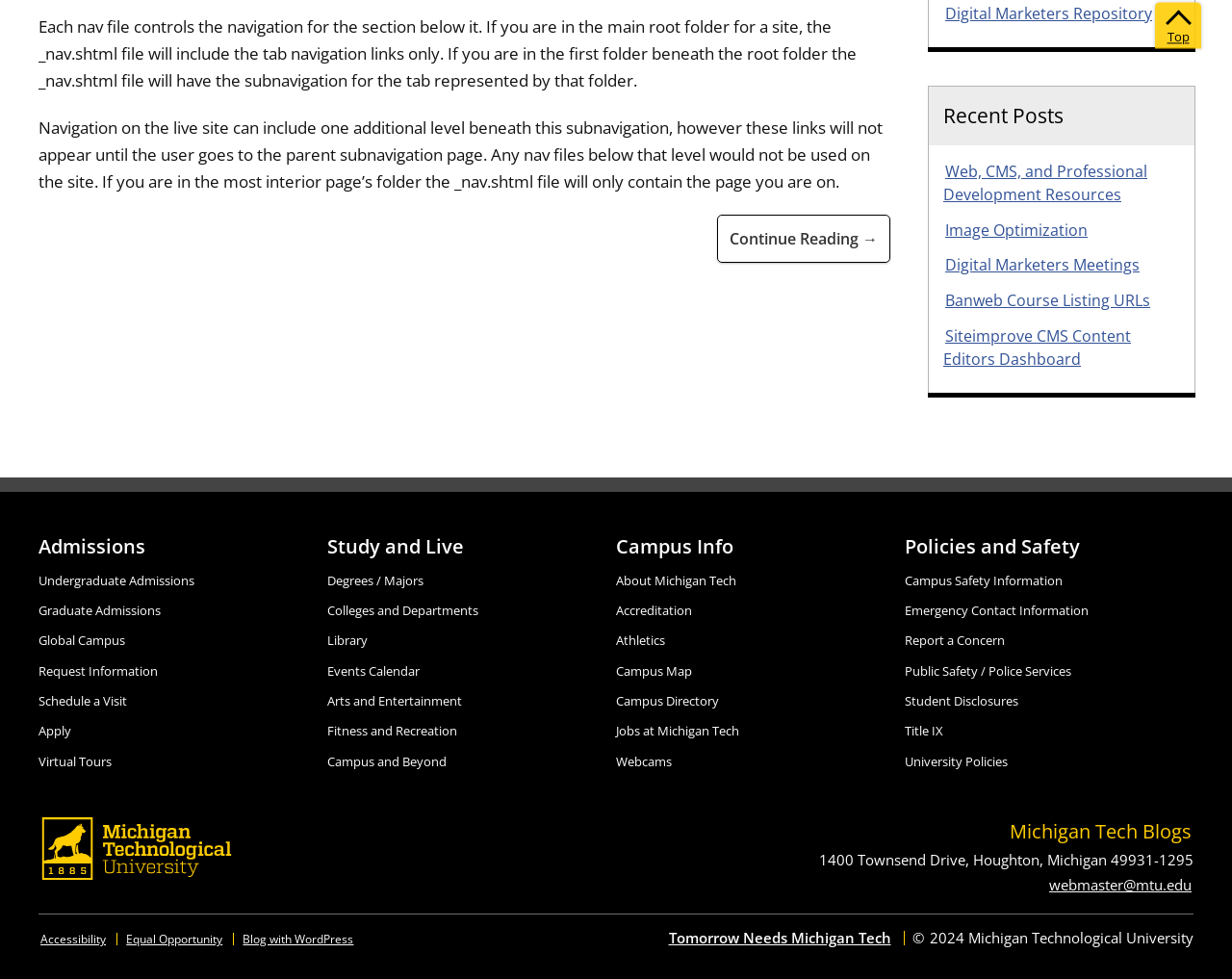Specify the bounding box coordinates of the area that needs to be clicked to achieve the following instruction: "Enter email address in the 'Email Address' field".

None